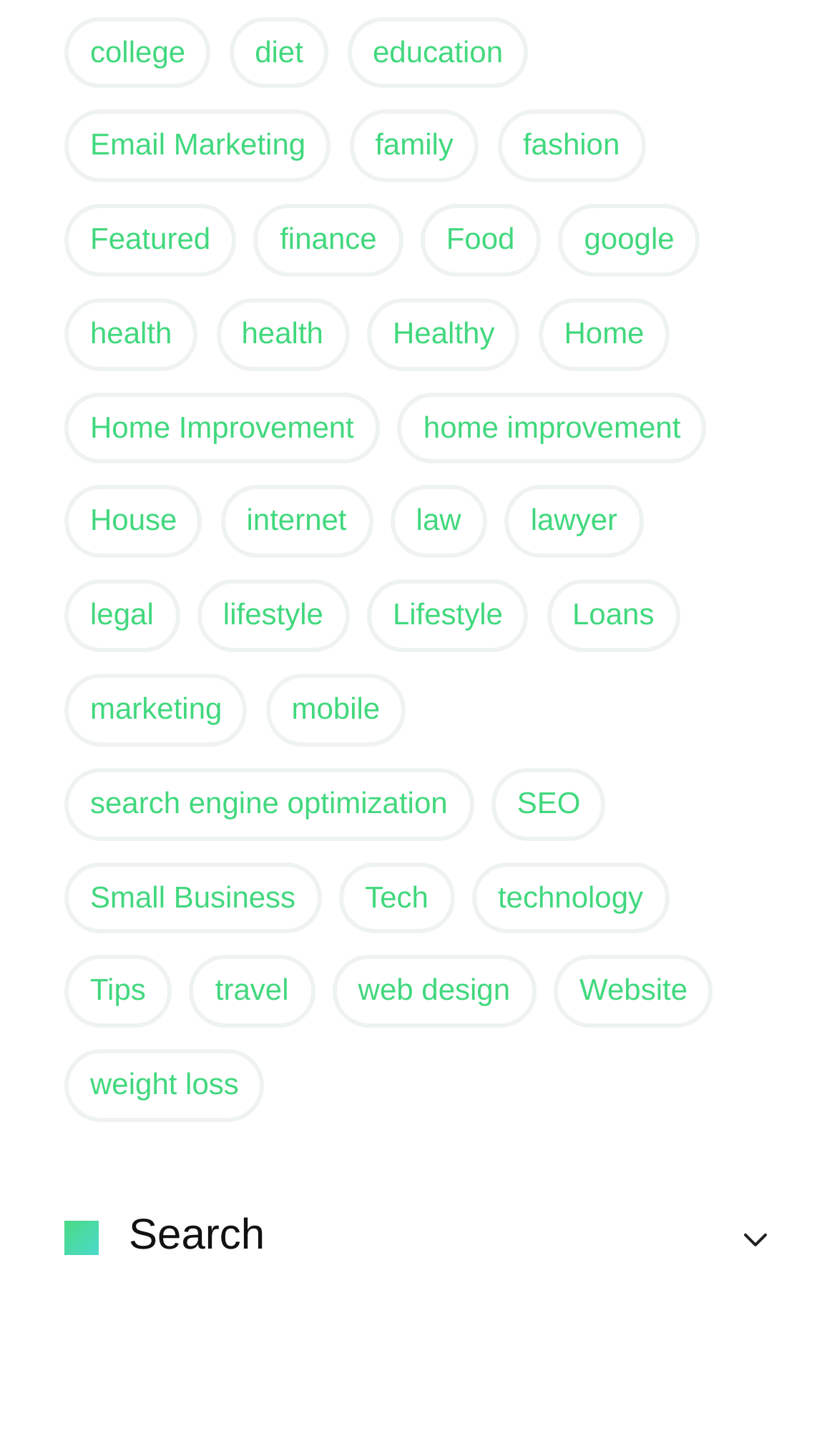Please provide a detailed answer to the question below based on the screenshot: 
What is the position of the 'Search' heading?

By analyzing the bounding box coordinates, I found that the 'Search' heading has a y1 value of 0.83, which is one of the highest y1 values among all elements. This indicates that the 'Search' heading is located at the bottom of the webpage.